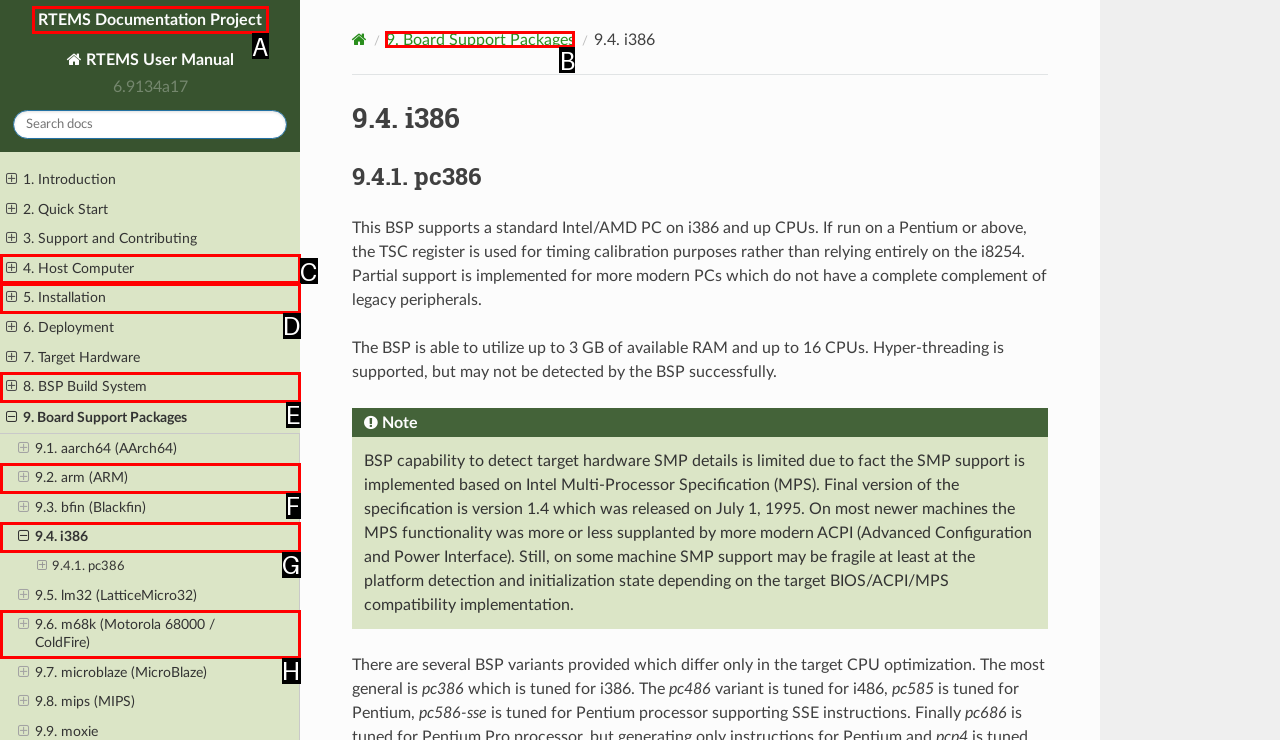Given the description: 8. BSP Build System
Identify the letter of the matching UI element from the options.

E